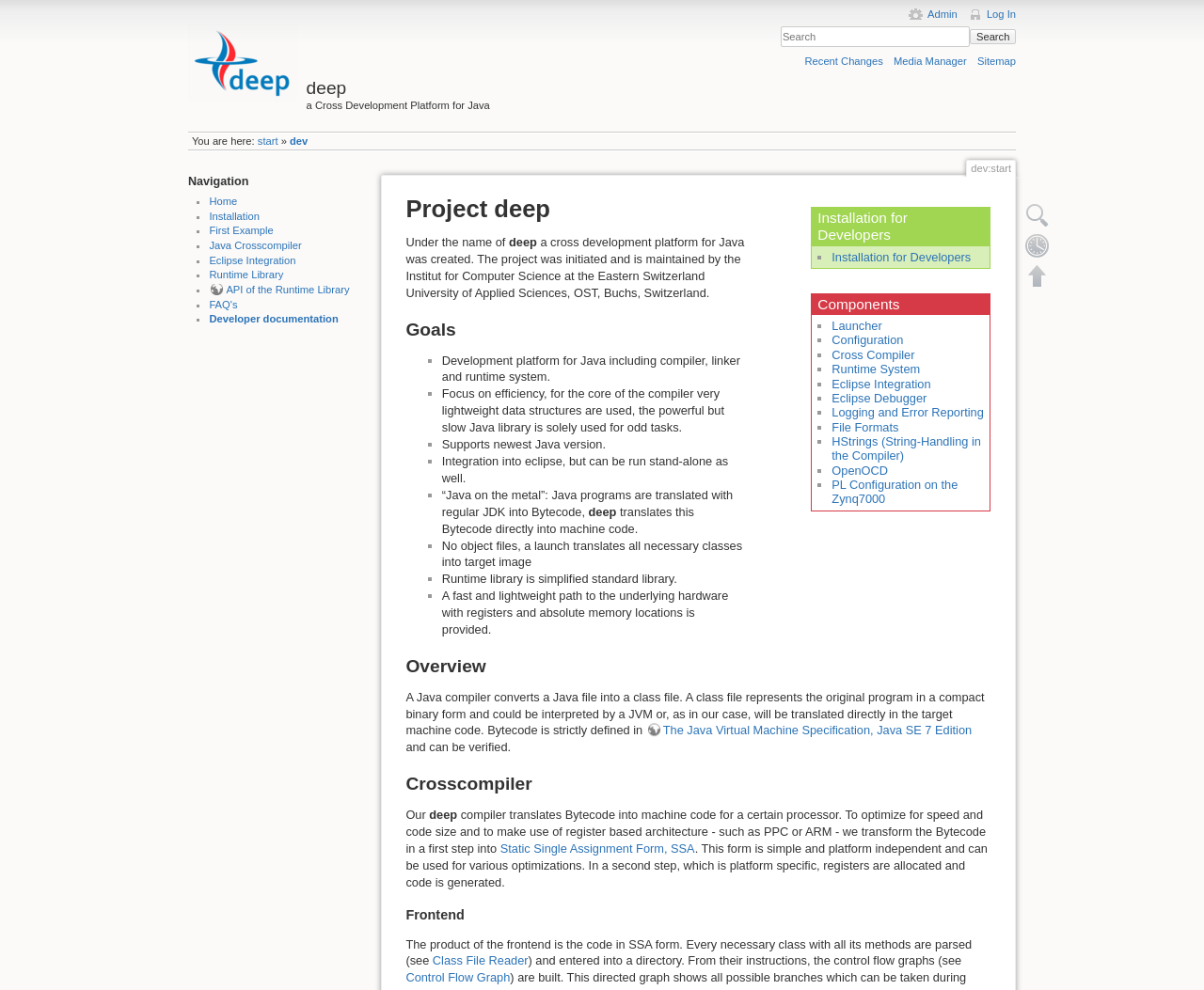What is the purpose of the runtime library?
Refer to the image and provide a one-word or short phrase answer.

simplified standard library